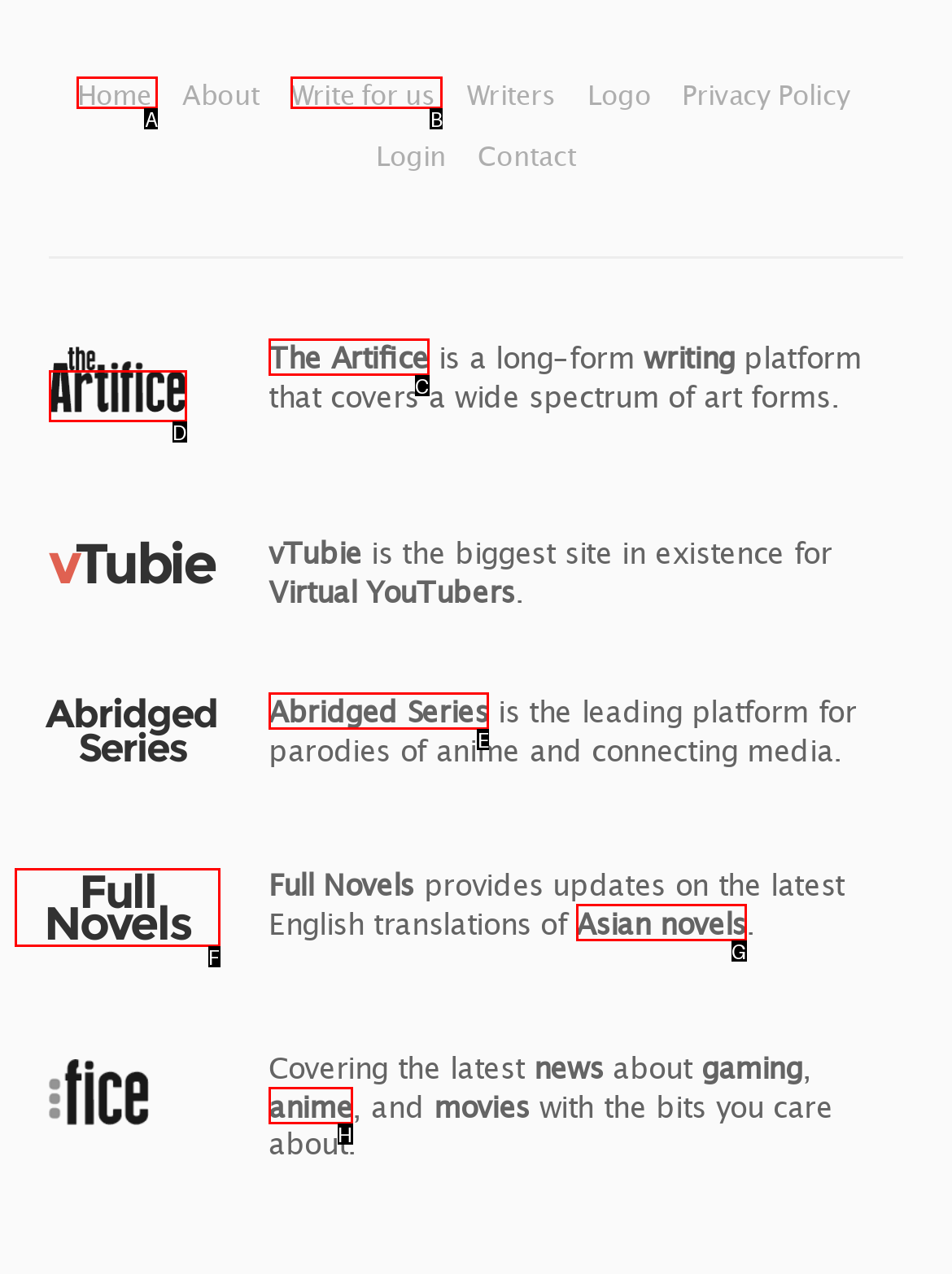From the given choices, indicate the option that best matches: Write for us
State the letter of the chosen option directly.

B